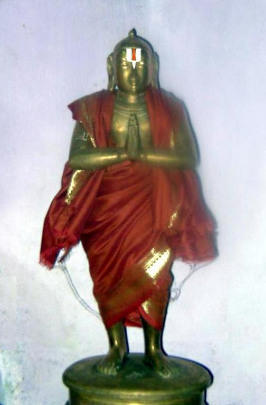Offer a thorough description of the image.

The image depicts a beautifully crafted statue, likely portraying a revered figure in Tamil tradition, given the context provided by the text surrounding it. The figure is adorned in a rich red garment, symbolizing devotion and reverence, and is positioned with hands in a gesture of prayer or greeting, suggesting an attitude of humility and respect. The statue's features and attire reflect the traditional artistic style associated with spiritual icons, highlighting cultural and religious significance. The presence of markings on the forehead further emphasizes the sanctity of the figure, indicating a deep cultural reverence. Overall, this image resonates with the themes of devotion and spiritual heritage prominent within the context of the prabandham being discussed.